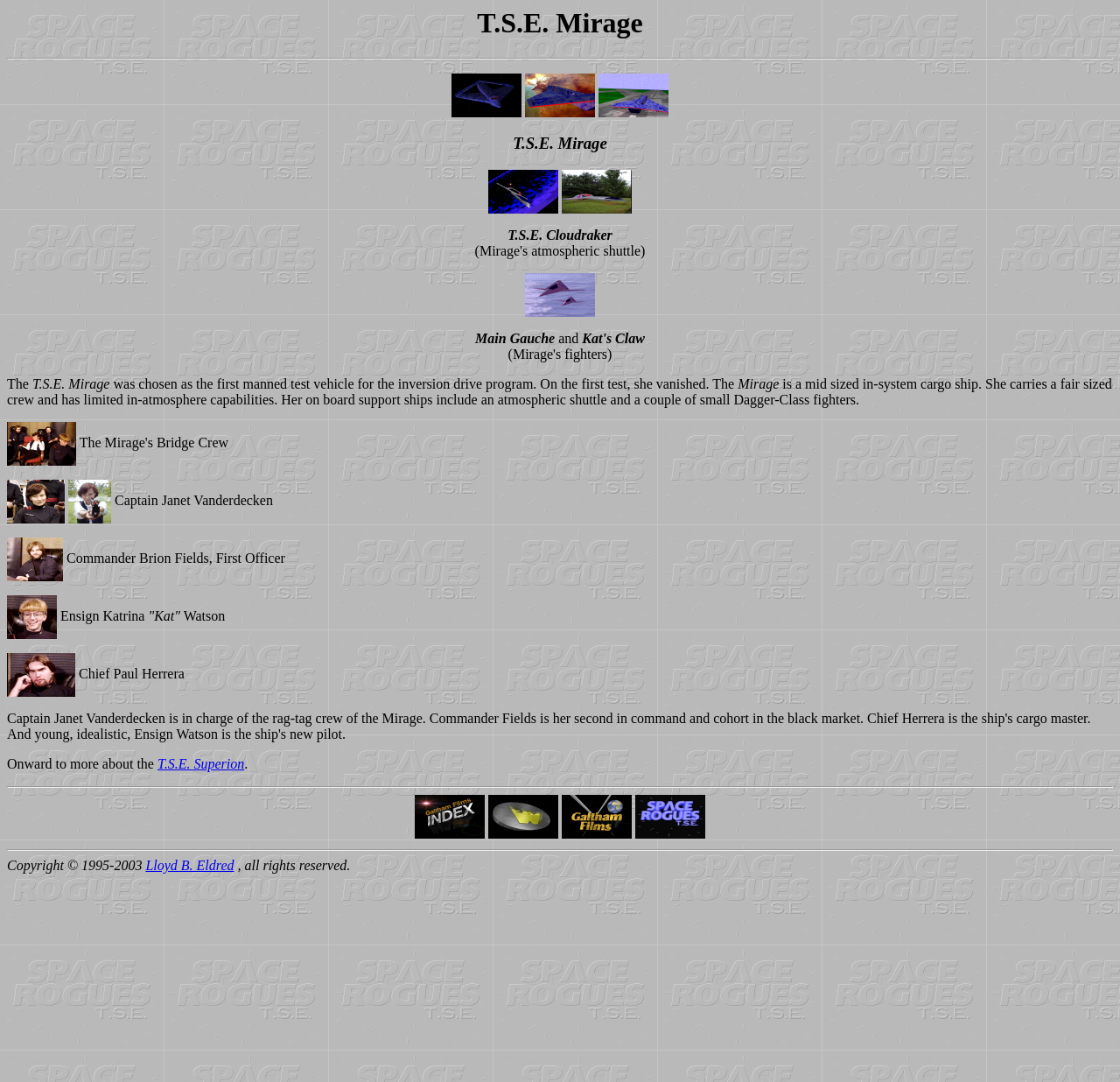Locate the bounding box coordinates of the clickable area needed to fulfill the instruction: "Access the Index page".

[0.37, 0.764, 0.433, 0.777]